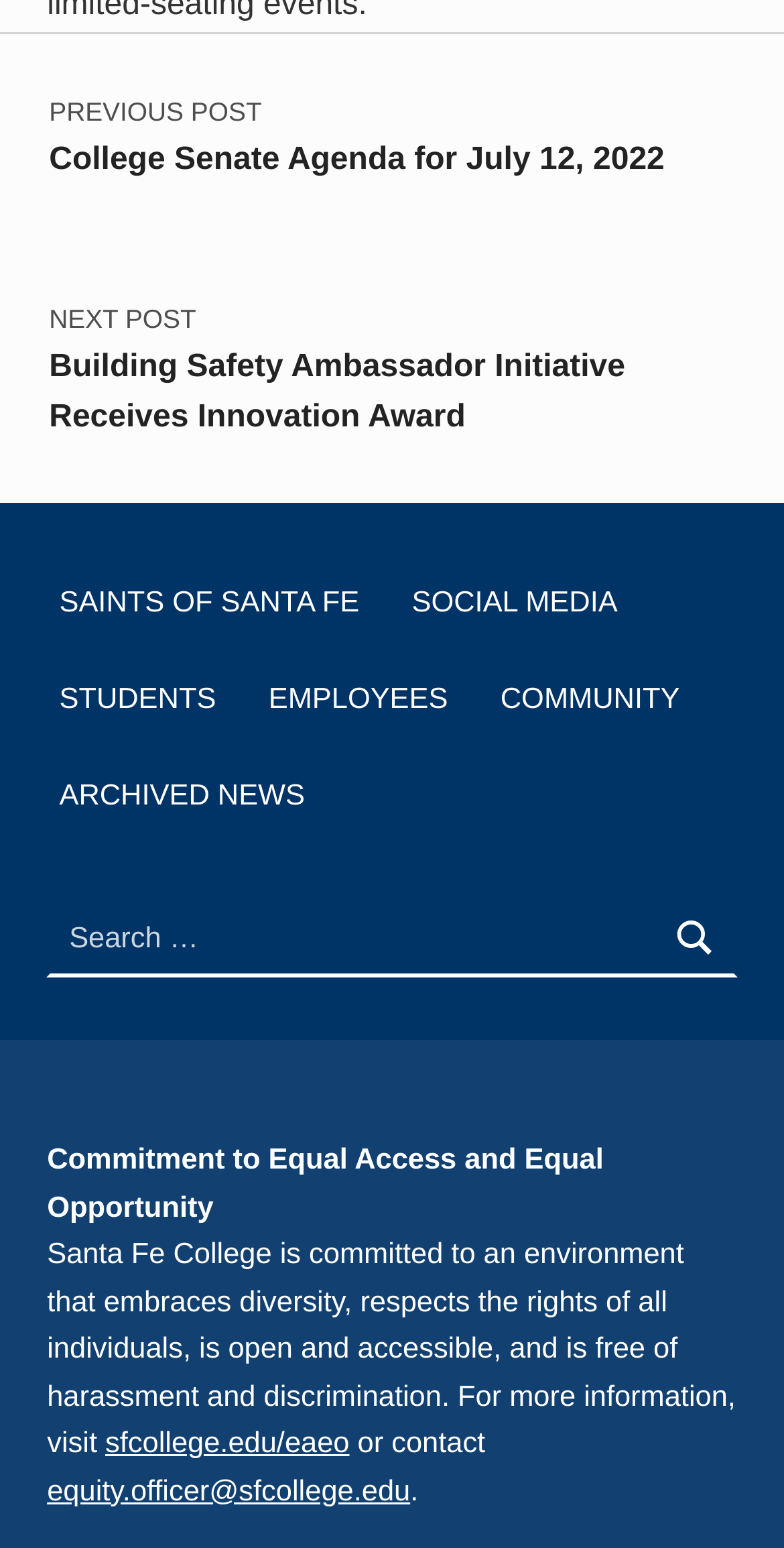Pinpoint the bounding box coordinates of the area that should be clicked to complete the following instruction: "Go to previous post". The coordinates must be given as four float numbers between 0 and 1, i.e., [left, top, right, bottom].

[0.063, 0.024, 0.937, 0.156]